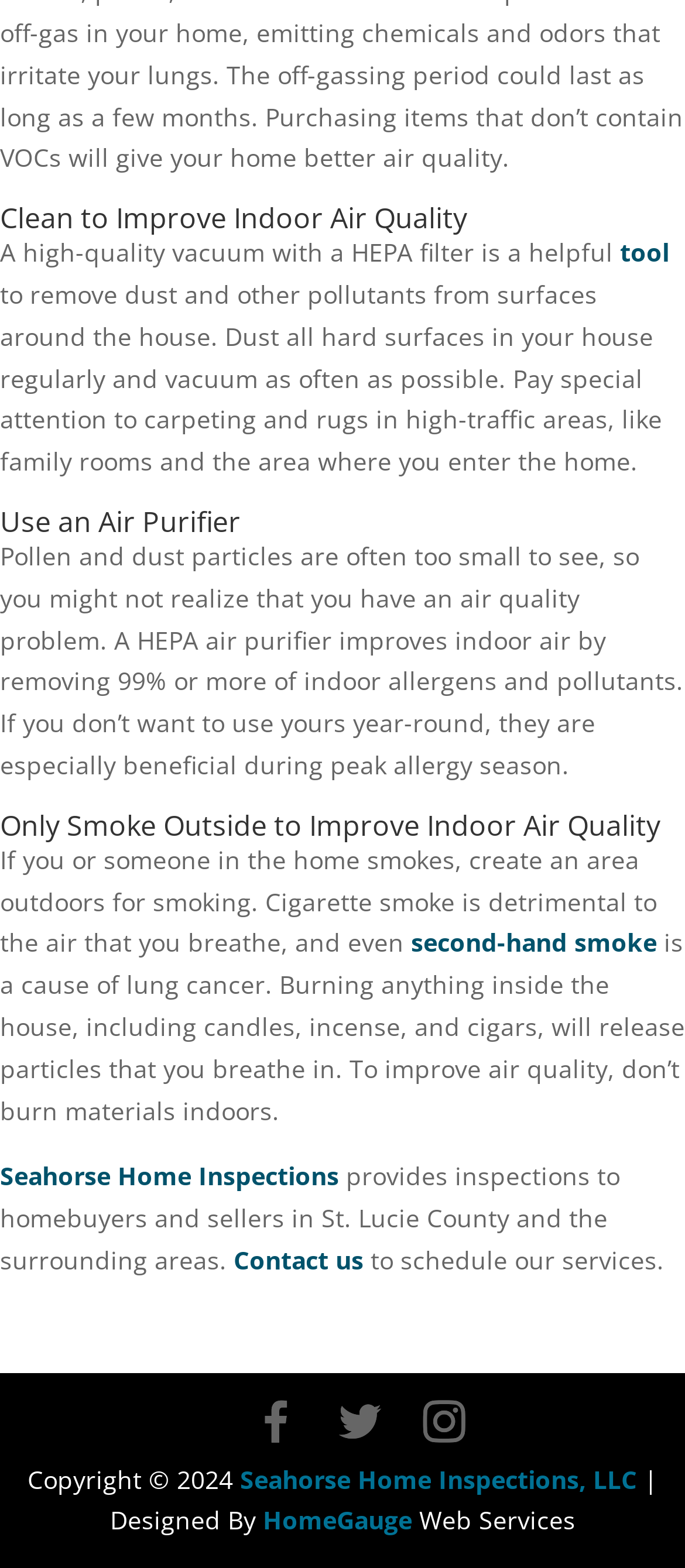Identify the bounding box coordinates of the specific part of the webpage to click to complete this instruction: "Read 'A Proposal to Accelerate Progress'".

None